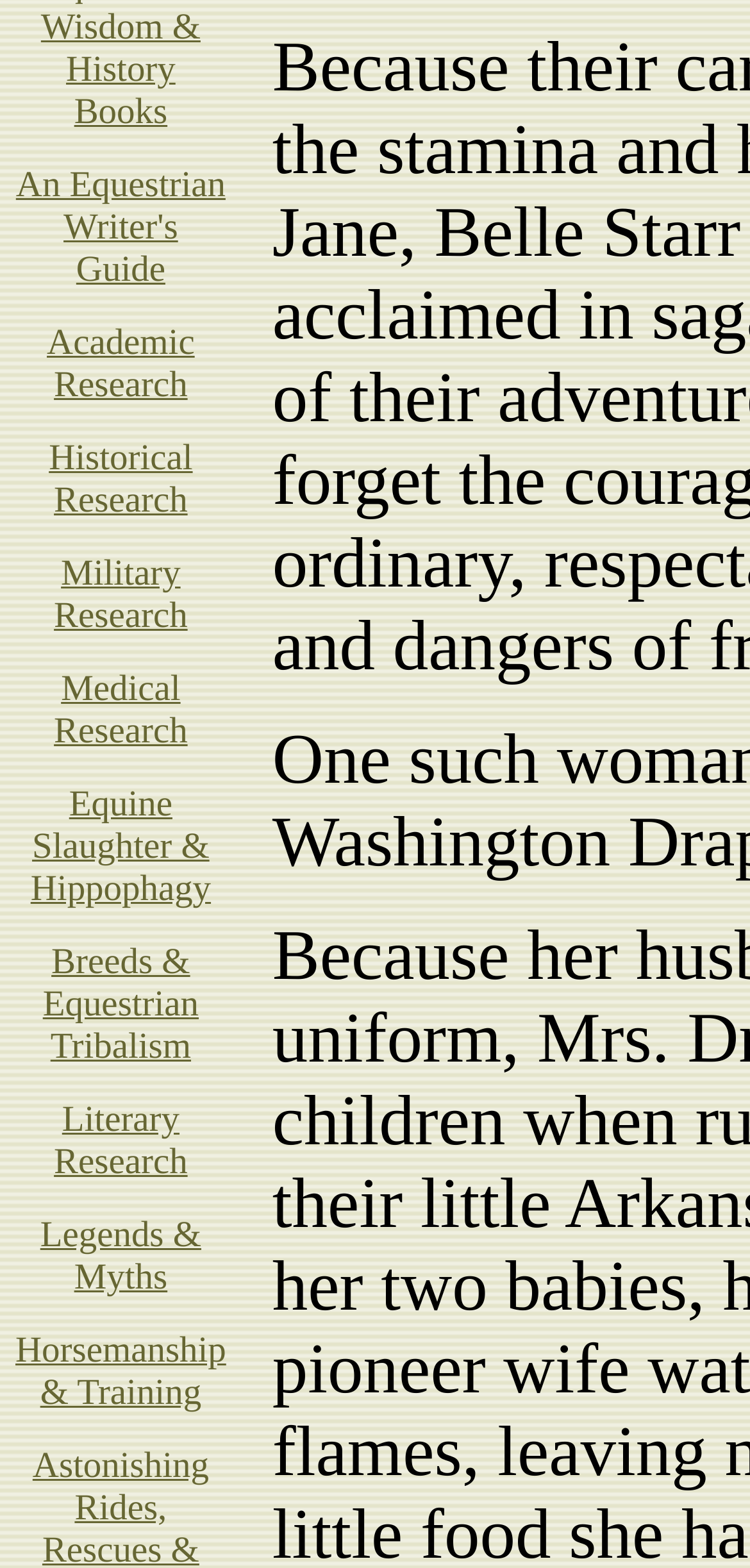Locate the bounding box of the UI element described in the following text: "Horsemanship & Training".

[0.105, 0.256, 0.453, 0.275]